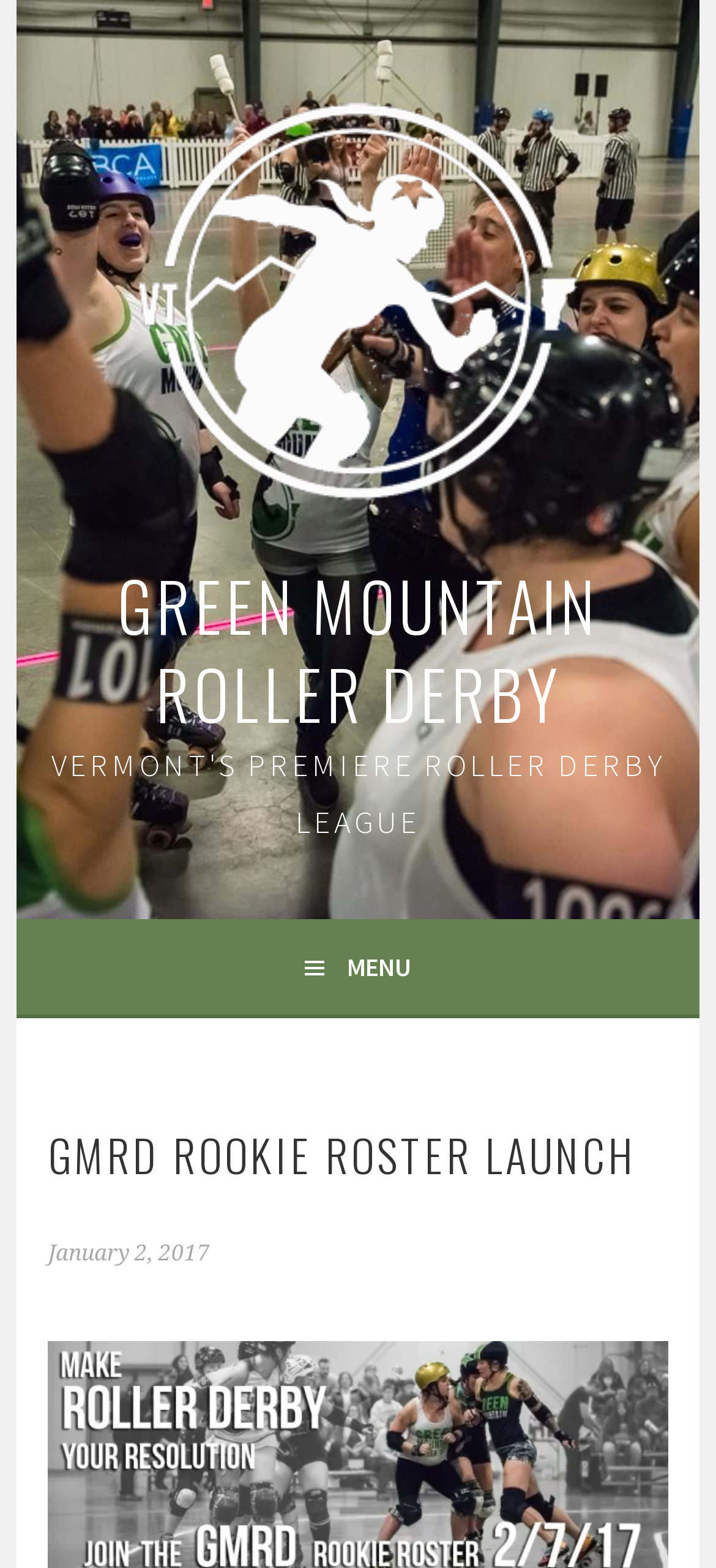Determine the bounding box coordinates for the UI element matching this description: "parent_node: GREEN MOUNTAIN ROLLER DERBY".

[0.068, 0.063, 0.932, 0.33]